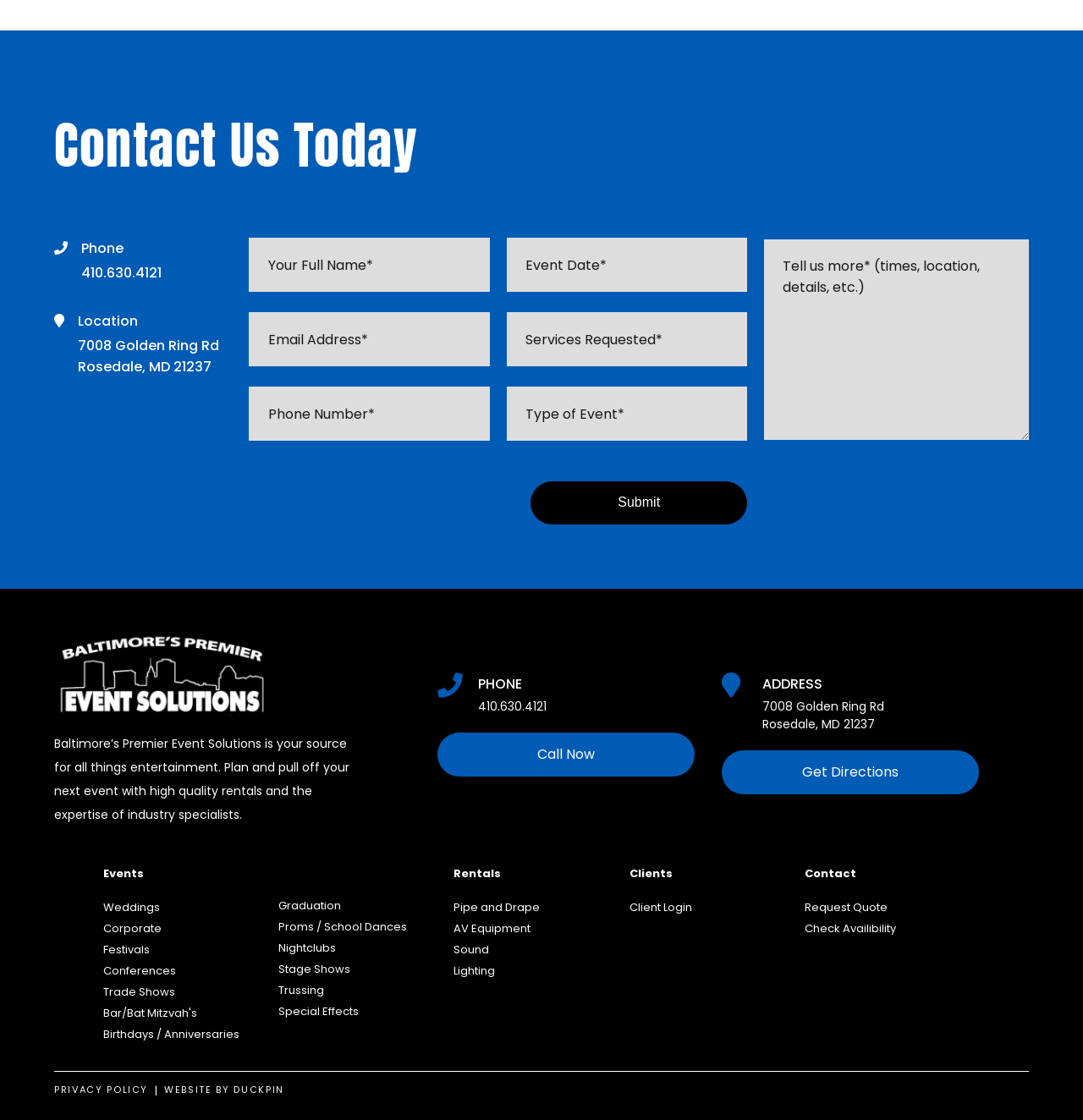Show the bounding box coordinates of the element that should be clicked to complete the task: "Request a quote".

[0.743, 0.803, 0.82, 0.817]